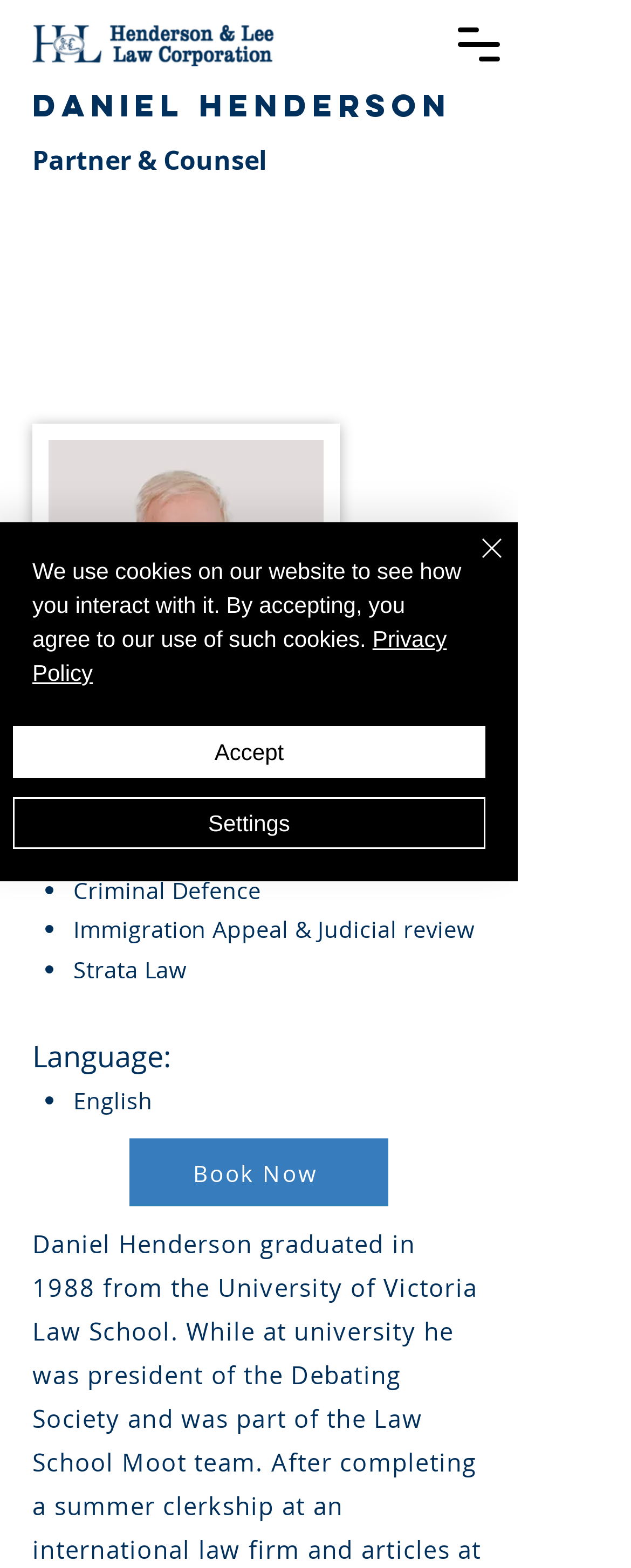Observe the image and answer the following question in detail: What is the purpose of the 'Book Now' button?

The purpose of the 'Book Now' button can be inferred as to book an appointment with the lawyer, as it is a call-to-action button located at the bottom of the lawyer's profile.